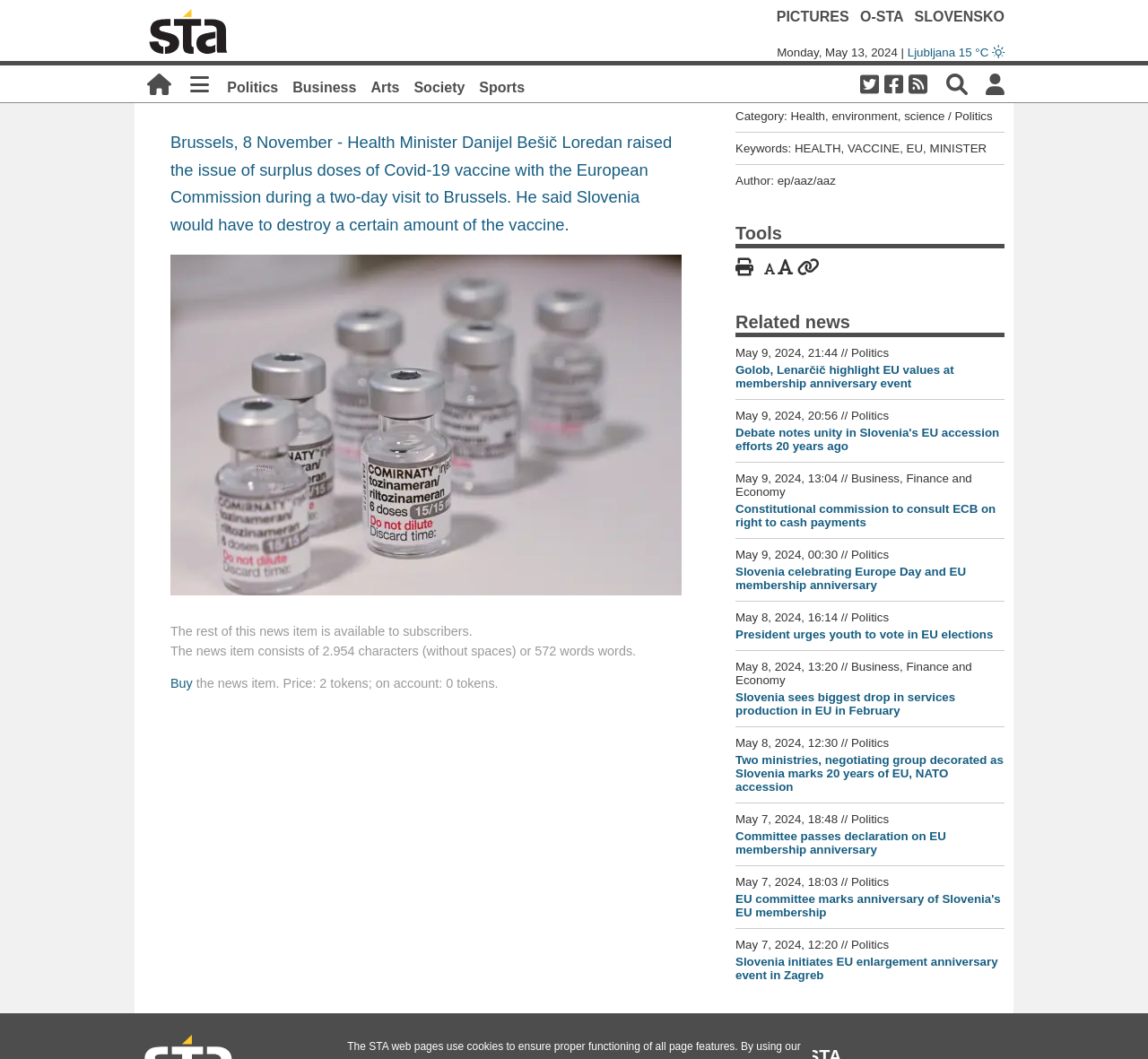Please identify the bounding box coordinates of the element I should click to complete this instruction: 'go to next page'. The coordinates should be given as four float numbers between 0 and 1, like this: [left, top, right, bottom].

None